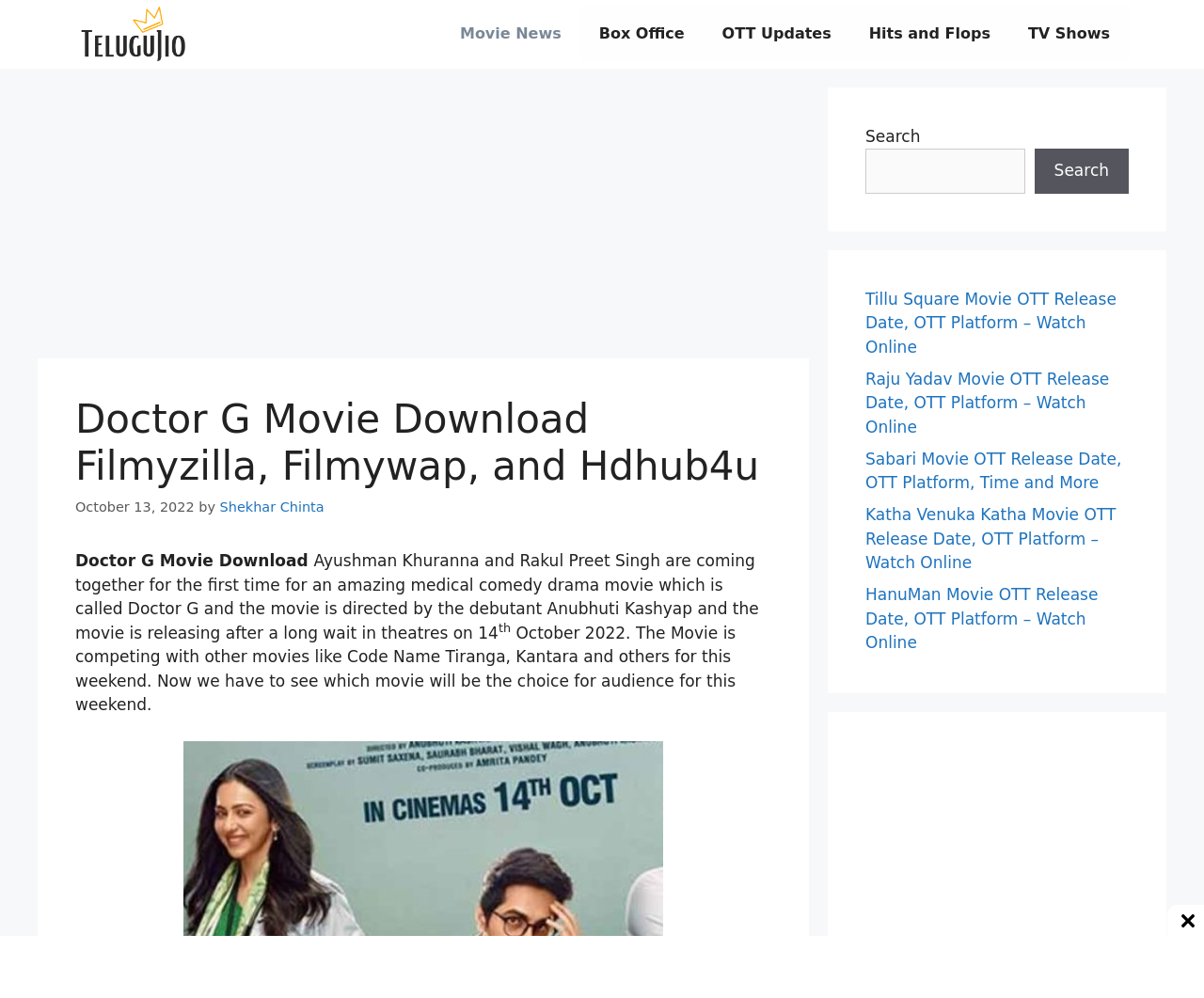Identify the bounding box coordinates for the element that needs to be clicked to fulfill this instruction: "Read Doctor G movie details". Provide the coordinates in the format of four float numbers between 0 and 1: [left, top, right, bottom].

[0.062, 0.553, 0.63, 0.644]